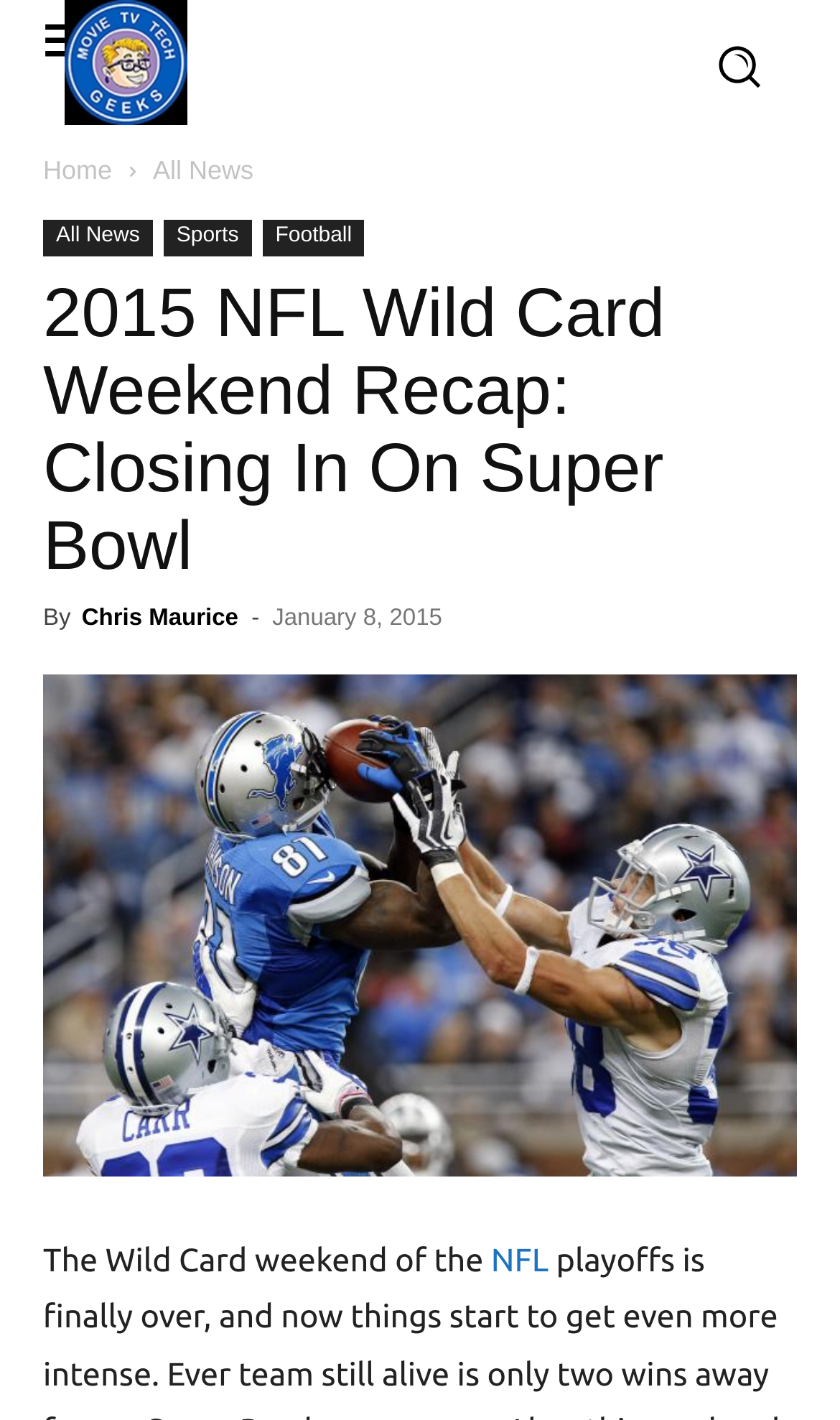Determine the bounding box coordinates of the UI element described below. Use the format (top-left x, top-left y, bottom-right x, bottom-right y) with floating point numbers between 0 and 1: Chris Maurice

[0.097, 0.426, 0.284, 0.445]